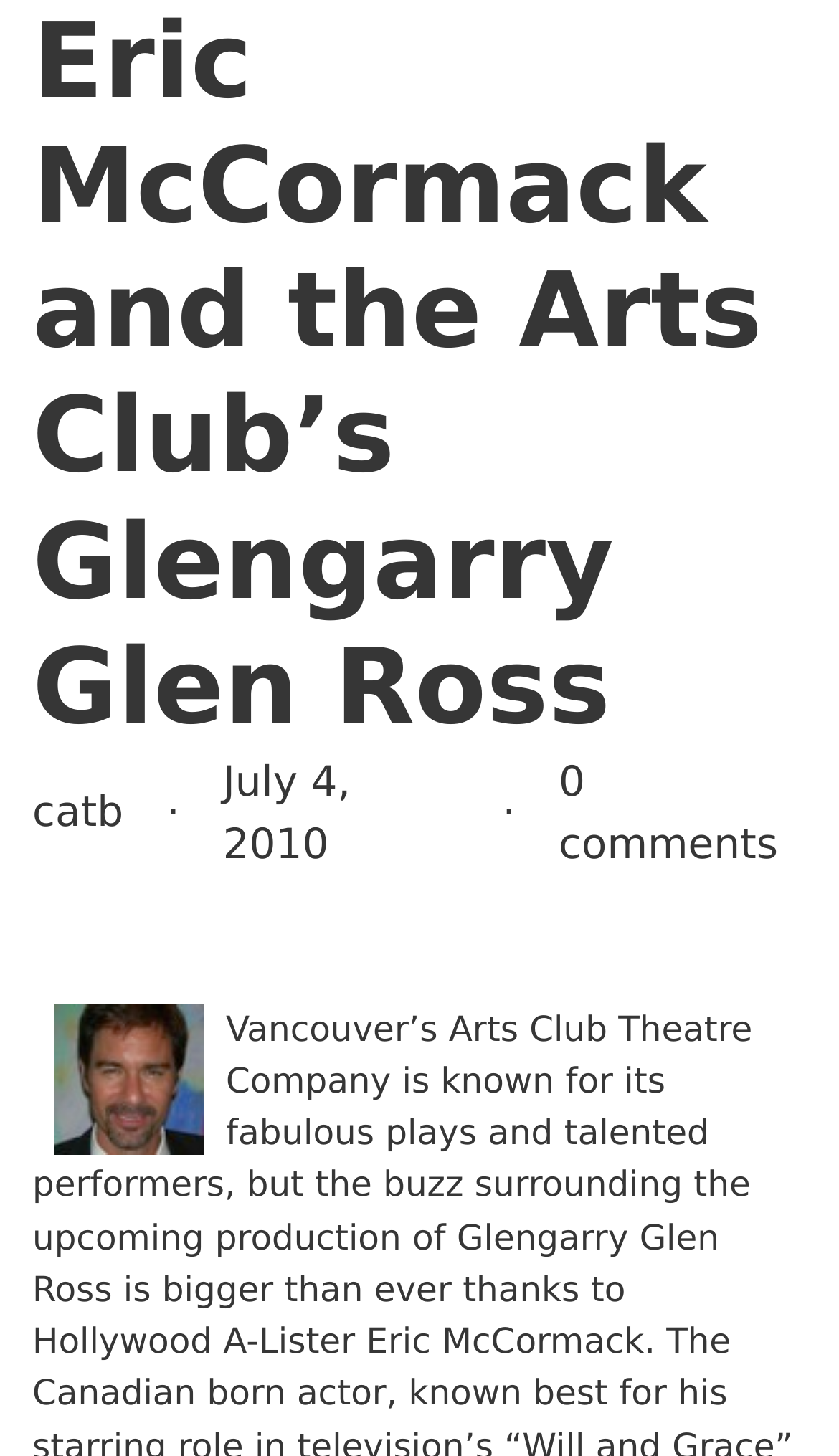Generate the text content of the main heading of the webpage.

Eric McCormack and the Arts Club’s Glengarry Glen Ross